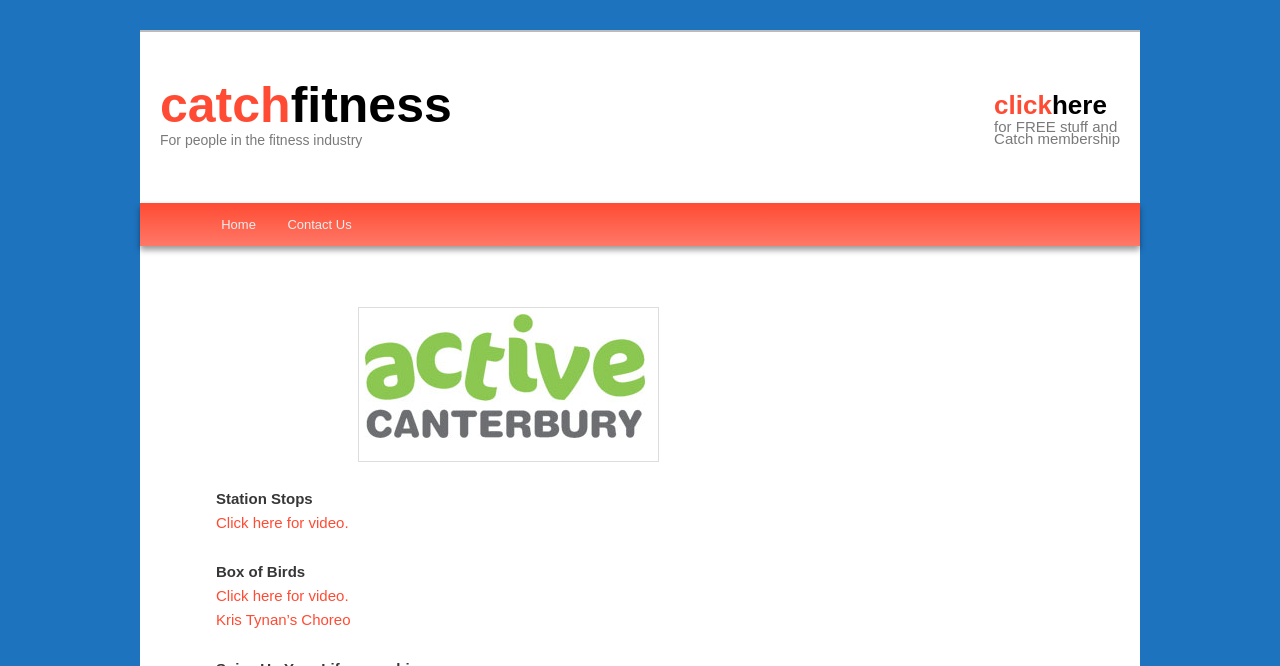How many main menu items are there?
Using the image provided, answer with just one word or phrase.

2